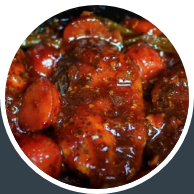Summarize the image with a detailed description that highlights all prominent details.

This mouthwatering image showcases a delicious serving of Slow Cooker Honey Garlic Chicken and Veggies. The dish is vibrant and inviting, featuring tender pieces of chicken coated in a rich, glossy honey garlic sauce, accompanied by plump baby potatoes, crunchy green beans, and slices of sweet carrots. The colors of the ingredients blend harmoniously, highlighting the dish's enticing appeal. Perfectly cooked in a slow cooker, it promises a satisfying meal that's both healthy and flavorful, ideal for serving over rice or noodles to enjoy every drop of that savory sauce.